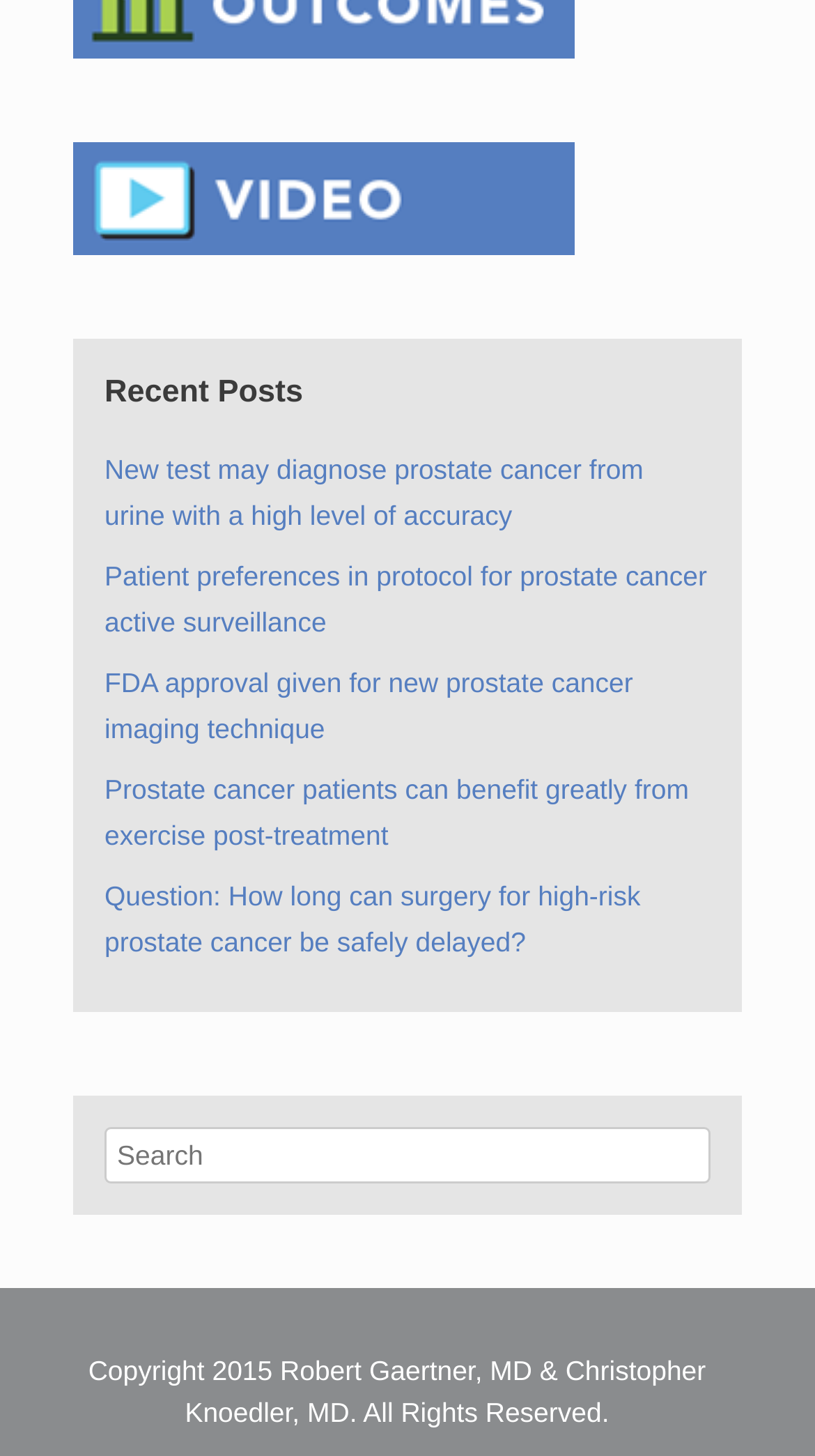Find the bounding box of the element with the following description: "name="s" placeholder="Search"". The coordinates must be four float numbers between 0 and 1, formatted as [left, top, right, bottom].

[0.128, 0.774, 0.872, 0.813]